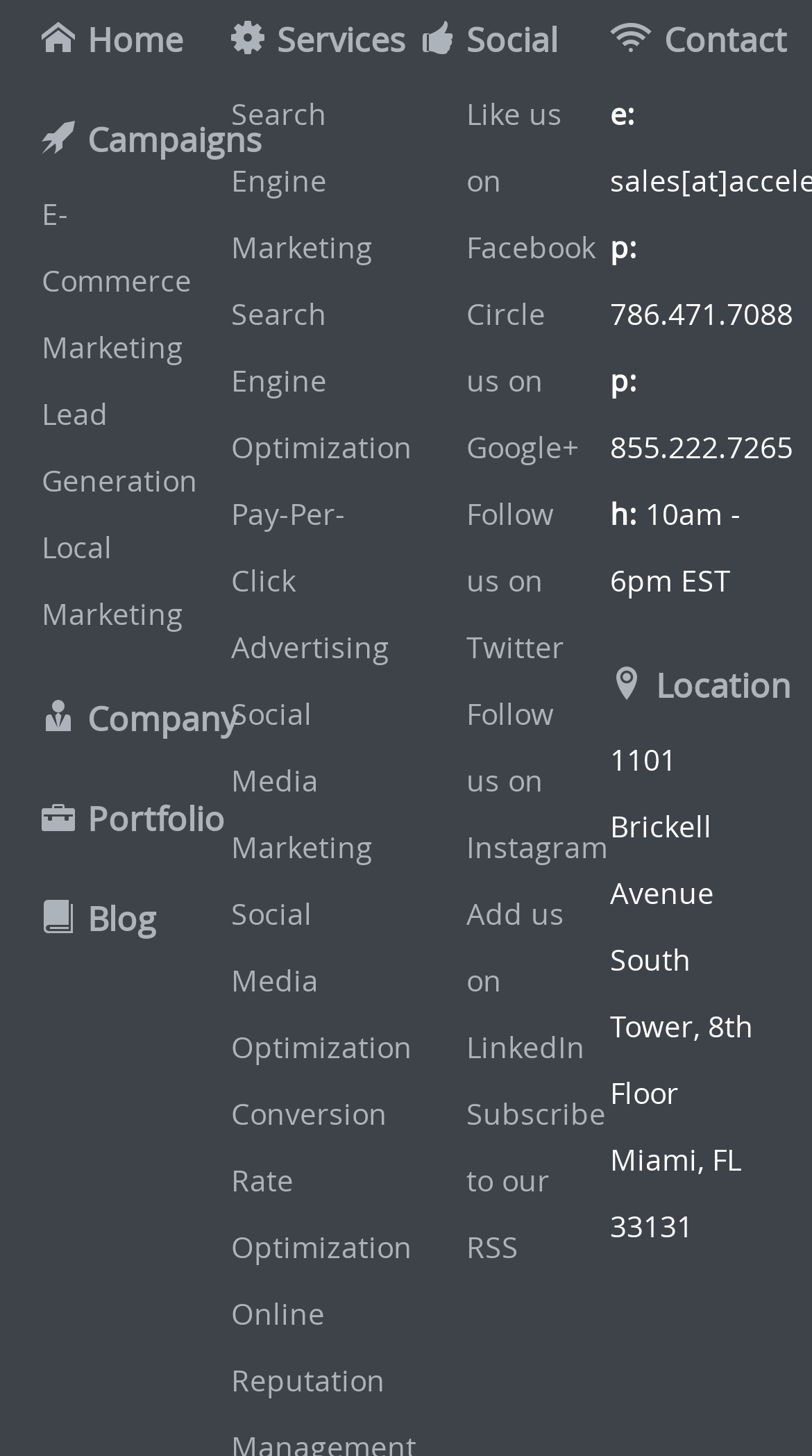Determine the bounding box coordinates for the region that must be clicked to execute the following instruction: "Go to E-Commerce Marketing".

[0.051, 0.124, 0.249, 0.261]